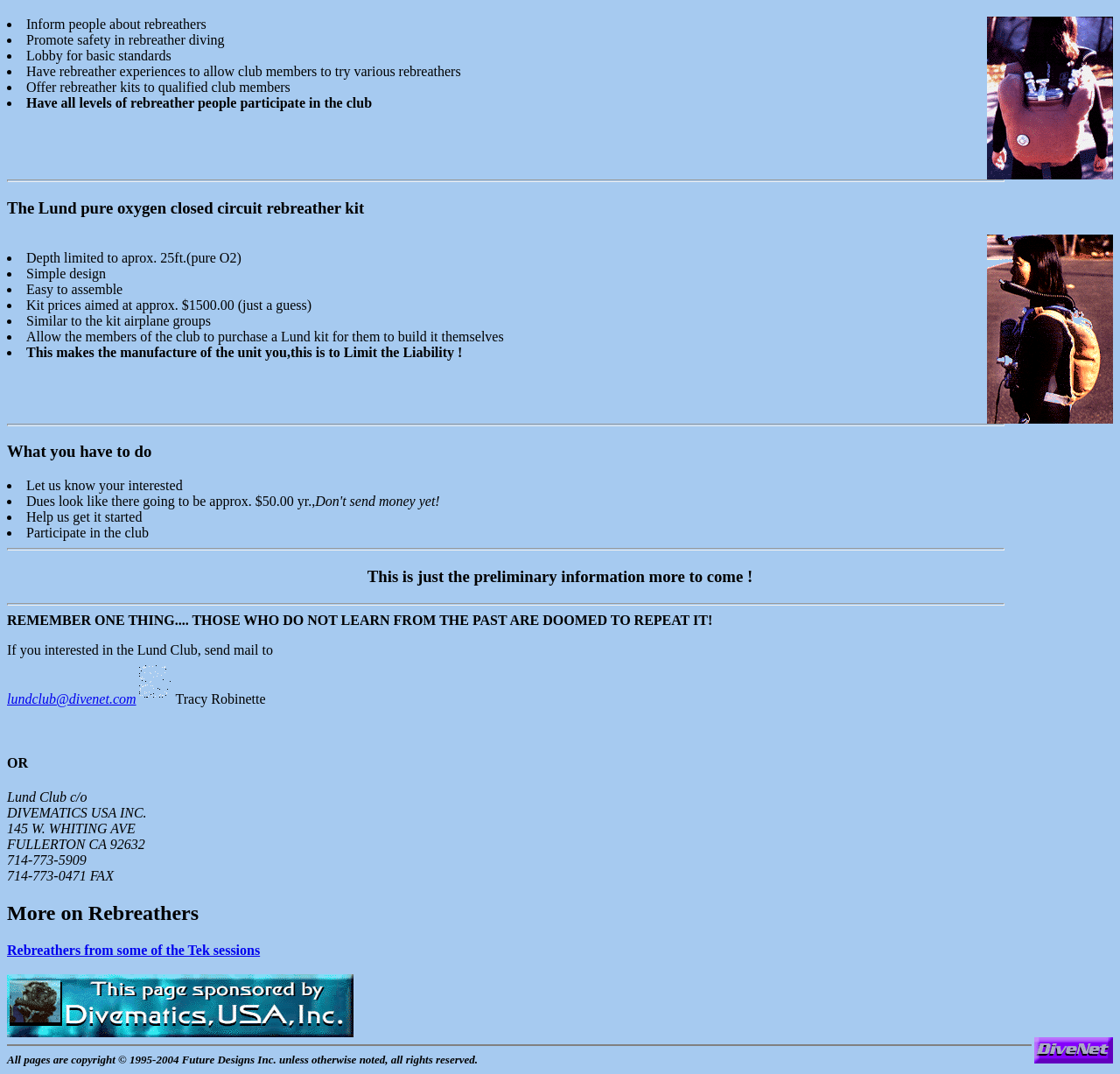Predict the bounding box coordinates of the UI element that matches this description: "parent_node: Participate in the club". The coordinates should be in the format [left, top, right, bottom] with each value between 0 and 1.

[0.006, 0.954, 0.316, 0.968]